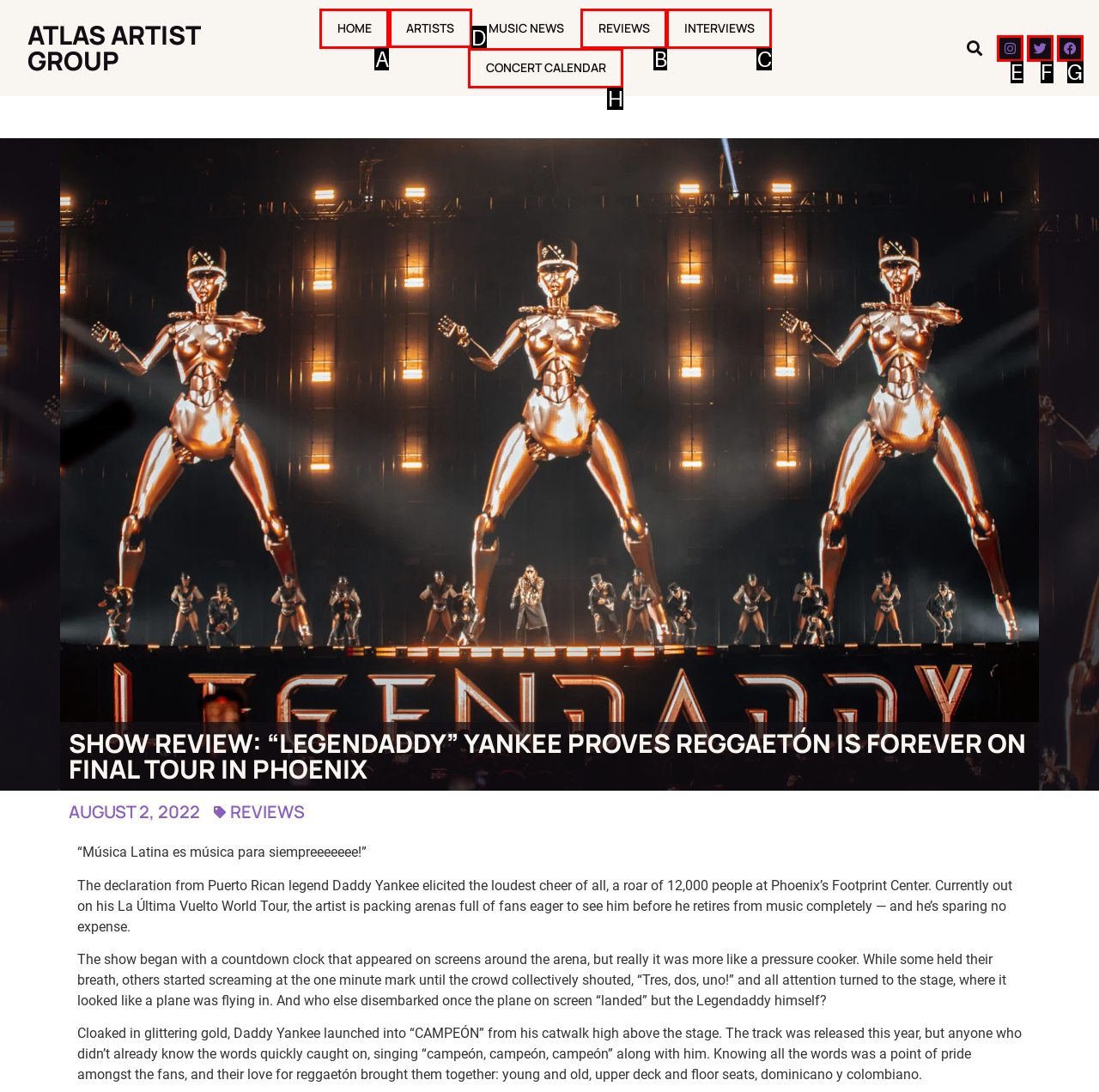Determine the letter of the element you should click to carry out the task: Check out ARTISTS
Answer with the letter from the given choices.

D